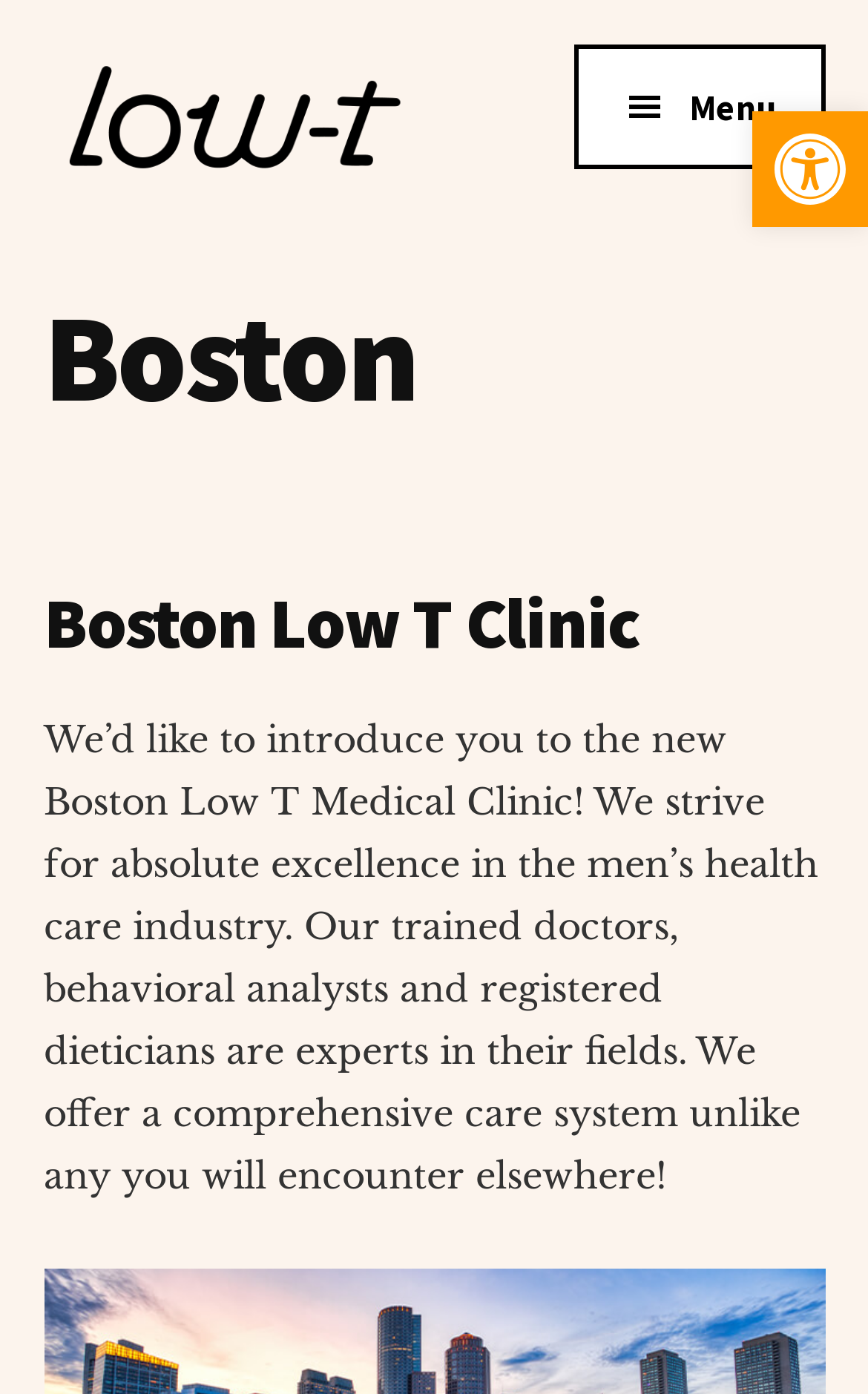What is the goal of the clinic?
Please provide a detailed answer to the question.

I found the answer by looking at the text 'We strive for absolute excellence in the men’s health care industry' which suggests that the clinic's goal is to achieve absolute excellence in men's health care.